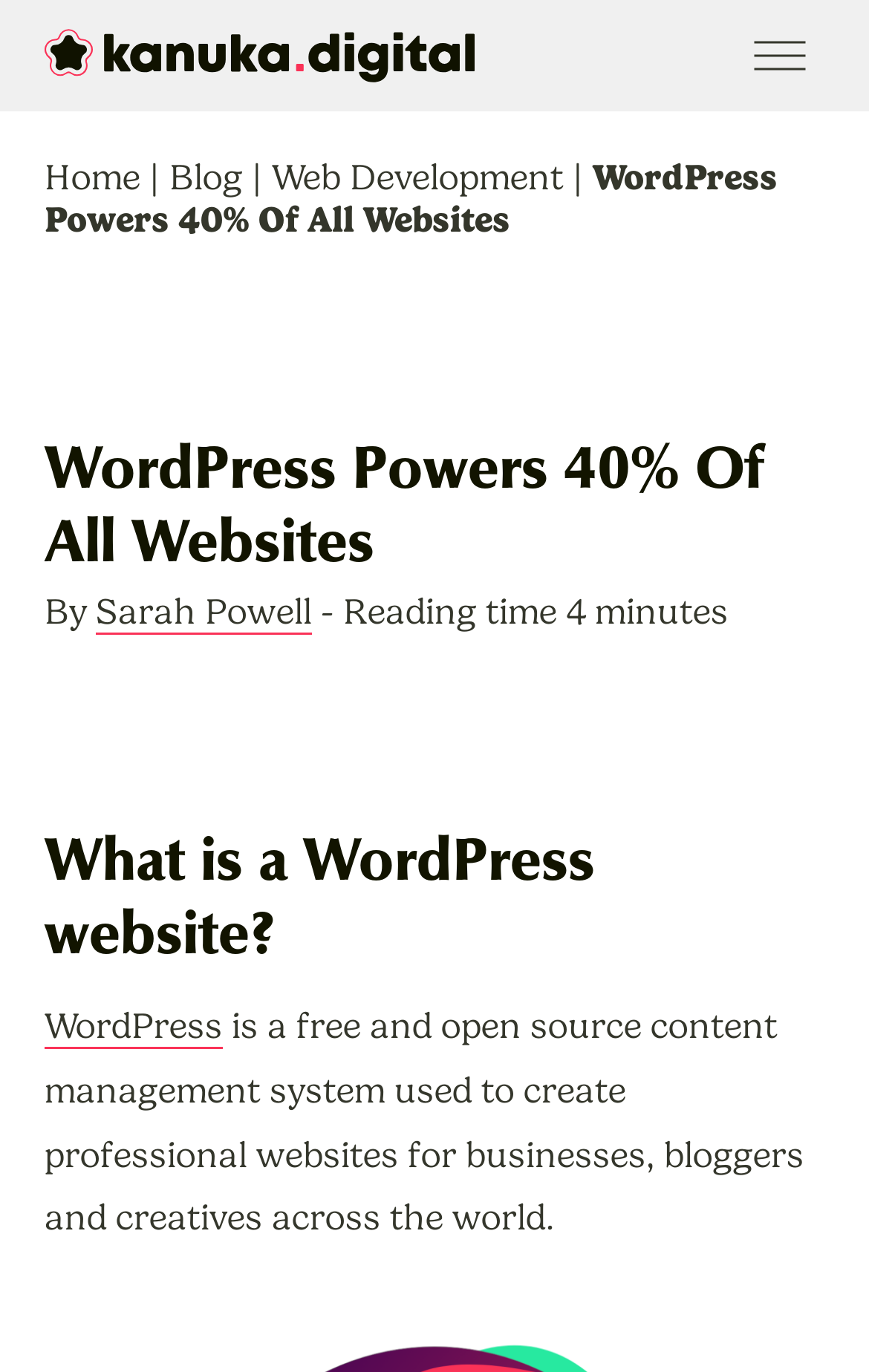Write a detailed summary of the webpage, including text, images, and layout.

The webpage is about WordPress, a popular website builder, and its benefits. At the top left corner, there is a link to the homepage, accompanied by an image with the same description. Next to it, on the top right corner, is a button to toggle the menu, which is controlled by an image.

Below the top navigation, there are links to different sections of the website, including "Home", "Blog", and "Web Development", separated by a vertical line. 

The main content of the webpage starts with a heading that reads "WordPress Powers 40% Of All Websites", which is followed by a subheading that mentions the author, Sarah Powell, and the reading time of 4 minutes. 

The main article begins with a question, "What is a WordPress website?", which is answered in a paragraph that describes WordPress as a free and open-source content management system used to create professional websites for various types of users. The paragraph includes a link to WordPress.